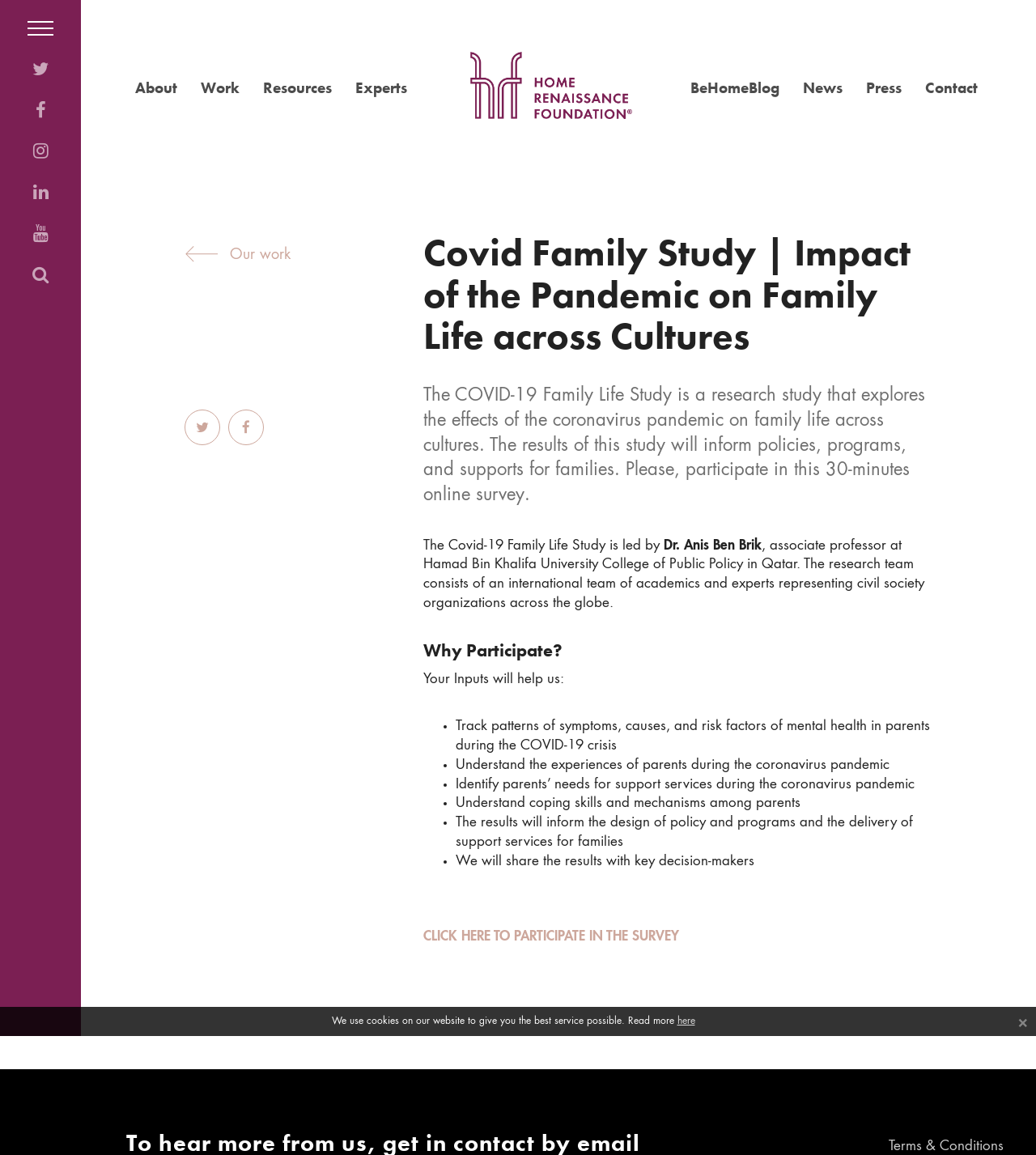Determine the bounding box coordinates of the region I should click to achieve the following instruction: "Learn about the benefits of participating". Ensure the bounding box coordinates are four float numbers between 0 and 1, i.e., [left, top, right, bottom].

[0.409, 0.582, 0.545, 0.594]